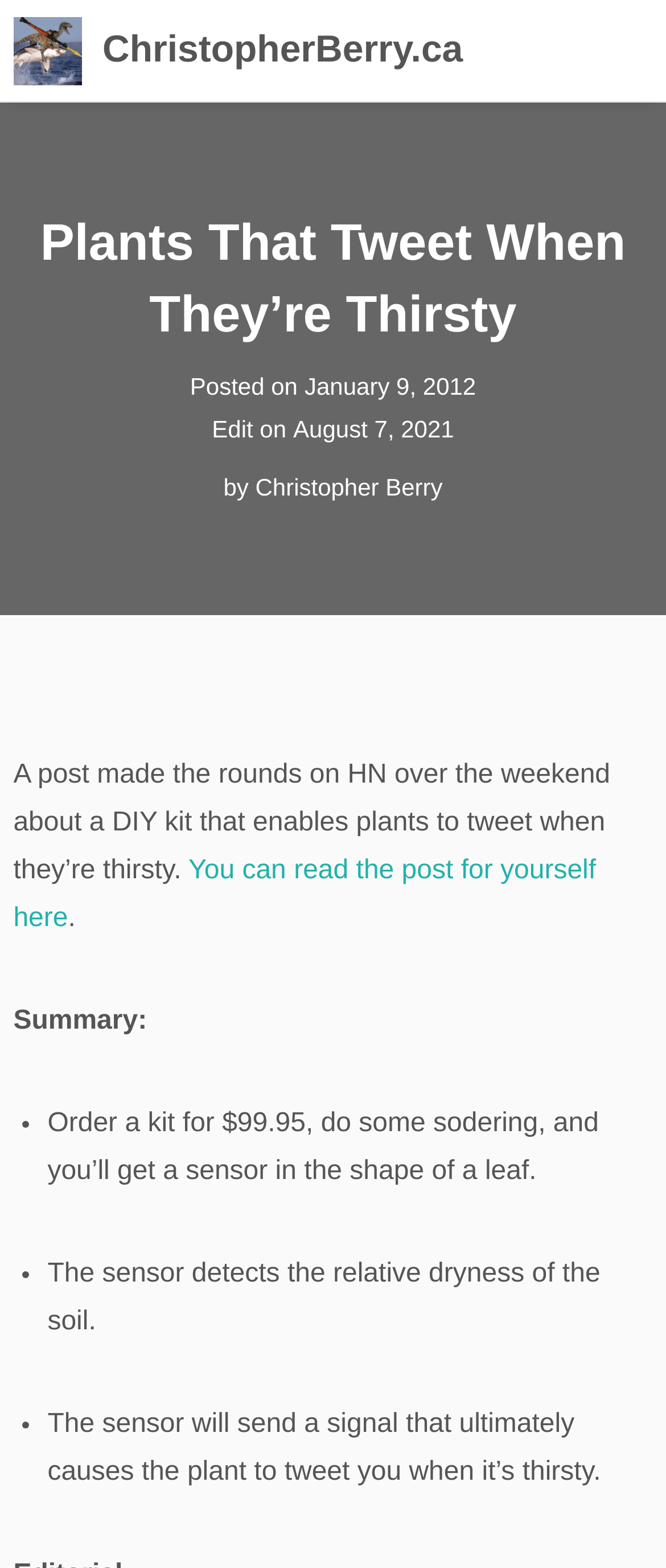Carefully examine the image and provide an in-depth answer to the question: What is the date of the post?

I found the date of the post by looking at the text 'Posted on January 9, 2012' which is located below the main heading.